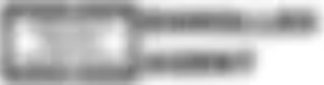Create an elaborate description of the image, covering every aspect.

The image features the EA (Enrolled Agent) logo, signifying certification by the IRS. This emblem is used by Just Breve, a certified acceptance agent based in London, representing their authority in processing IRS and ITIN applications. The logo is a crucial element for clients seeking reliable services related to tax documentation and acceptance. Alongside the logo, the context highlights Just Breve's commitment to providing professional assistance for clients in the United Kingdom and international locations, reinforcing their status as trusted agents within this domain.